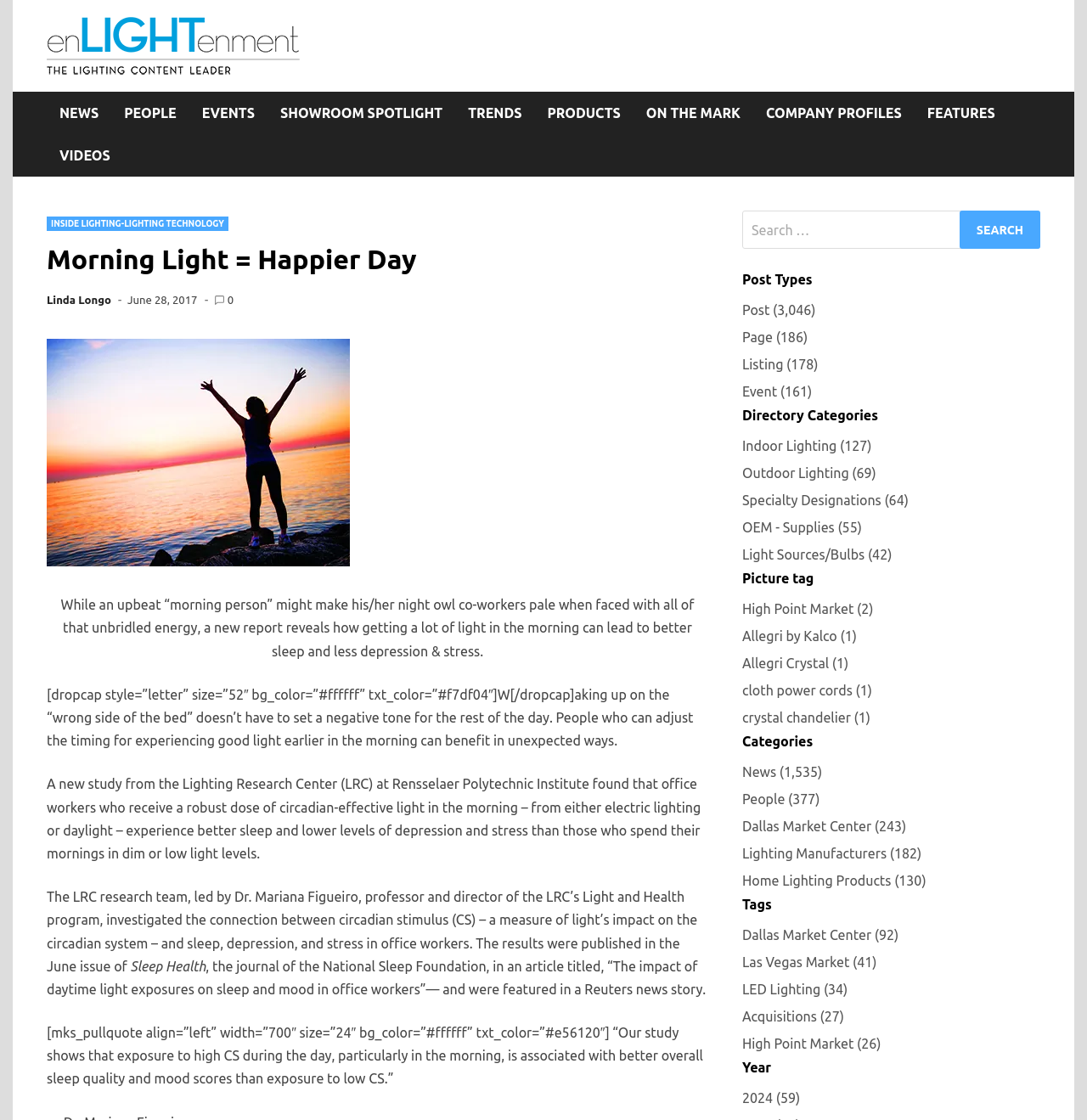What is the category with the most number of articles?
Look at the image and provide a short answer using one word or a phrase.

News